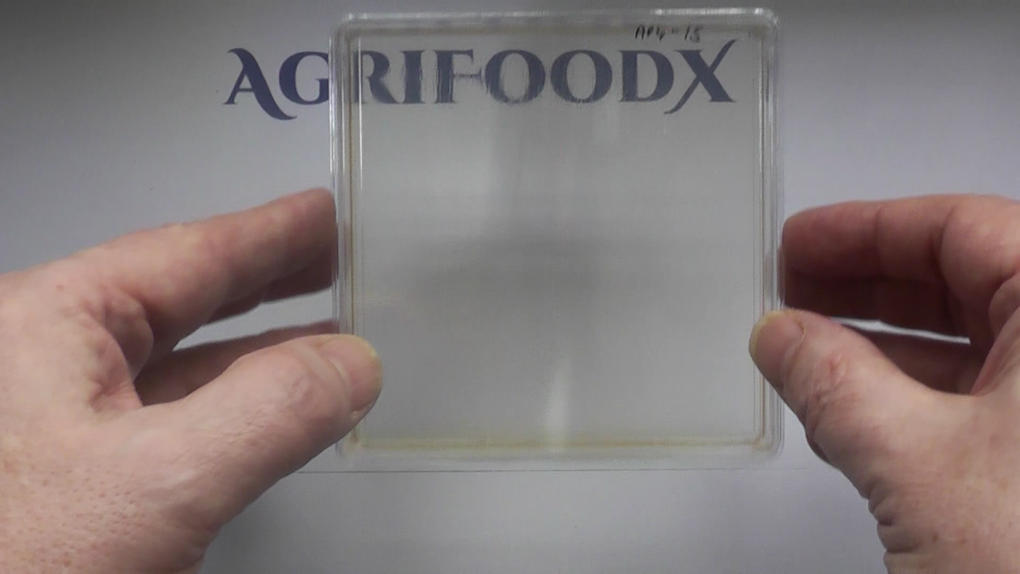Give an in-depth summary of the scene depicted in the image.

The image showcases a clear, rectangular container being held by two hands, suggesting a demonstration or presentation of the item. The container appears to be made of transparent material, allowing visibility of any contents inside, which seem to be minimal or non-existent. Above the container, the logo "AGRIFOODX" is displayed, indicating a focus on agricultural food innovations. This context aligns with discussions about sustainable practices, particularly the utilization of agri-food by-products in creating eco-friendly packaging solutions. This image likely symbolizes the ongoing efforts to repurpose agricultural waste and reduce environmental impact, reflecting key themes of sustainability and innovation in the agri-food sector.